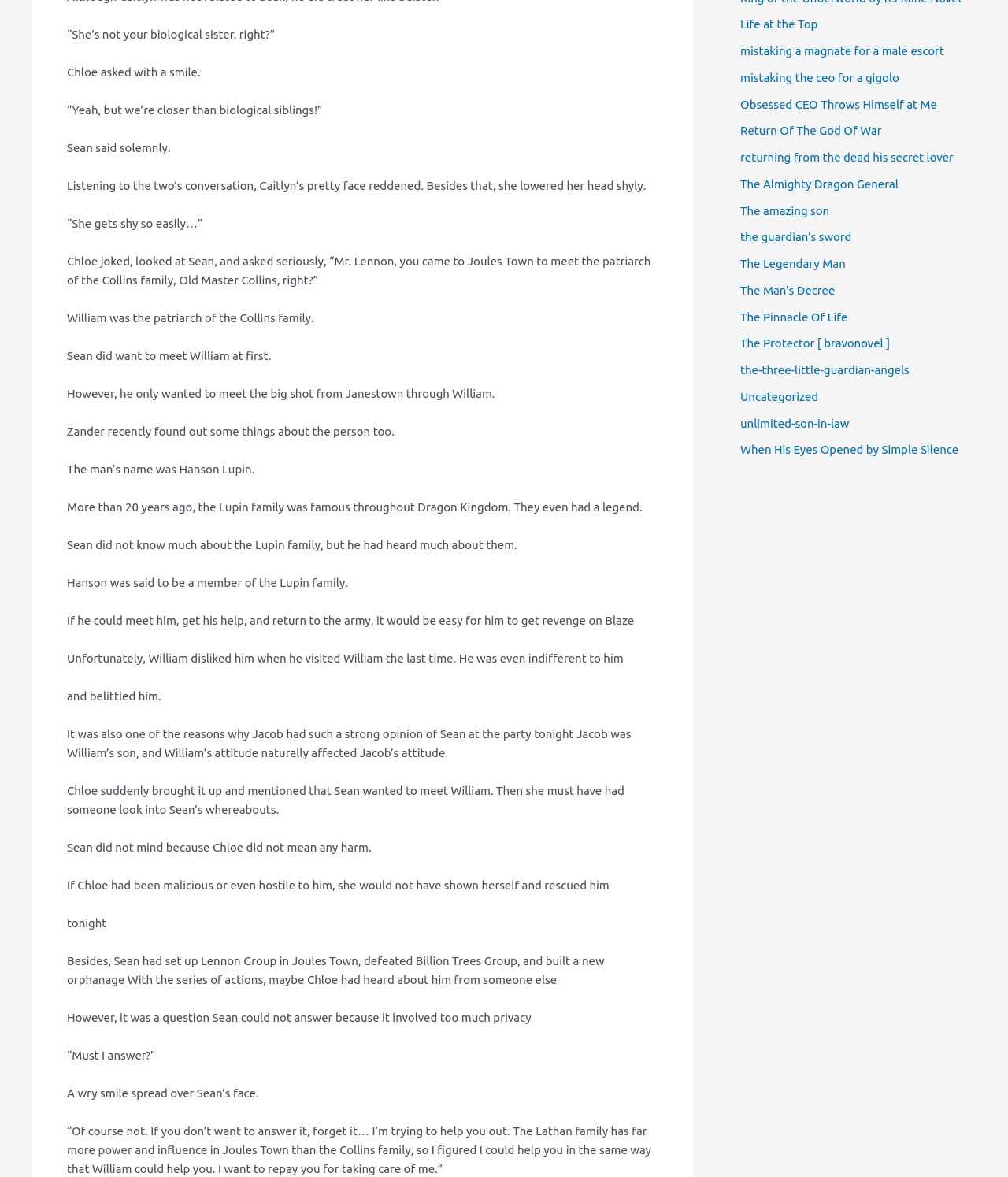Identify the bounding box coordinates of the HTML element based on this description: "Life at the Top".

[0.734, 0.015, 0.811, 0.026]